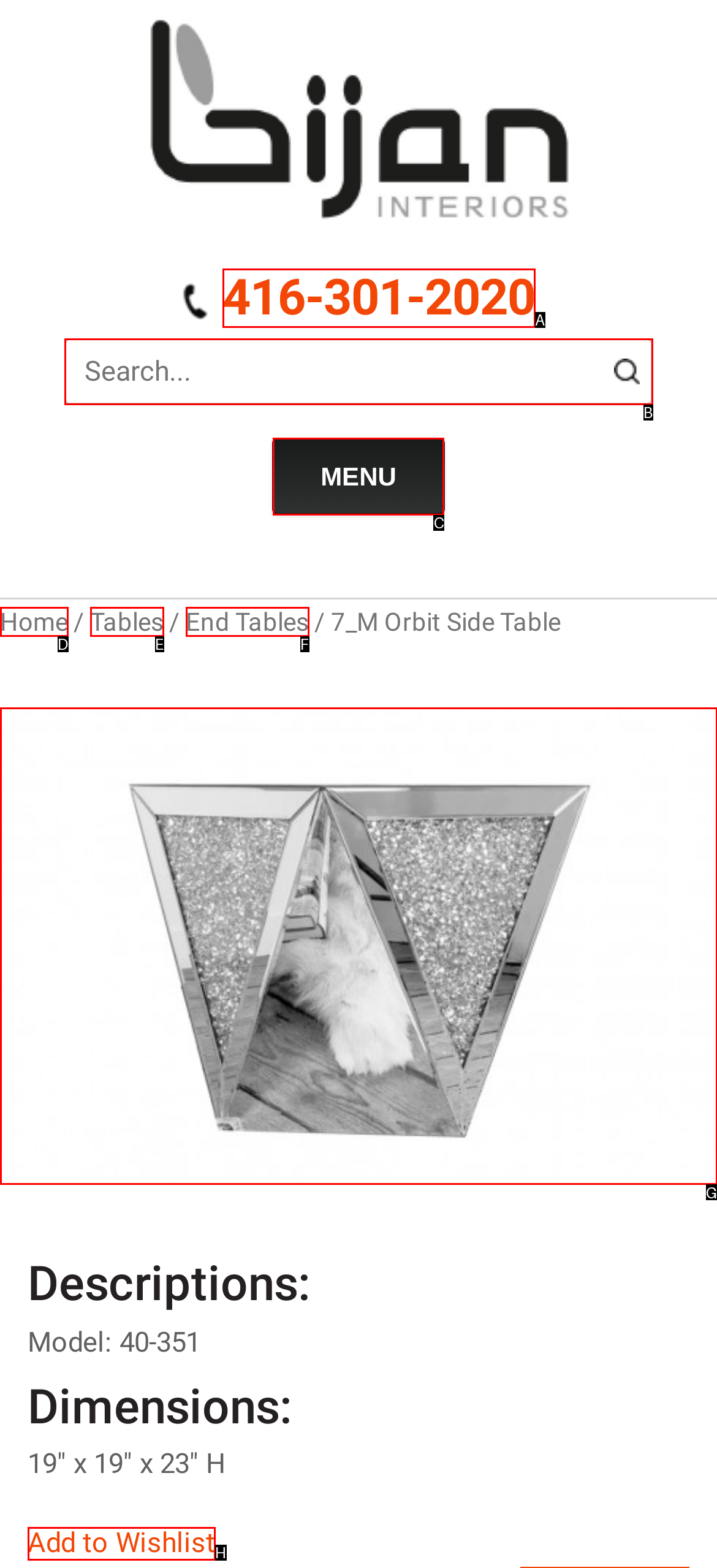Using the description: End Tables
Identify the letter of the corresponding UI element from the choices available.

F